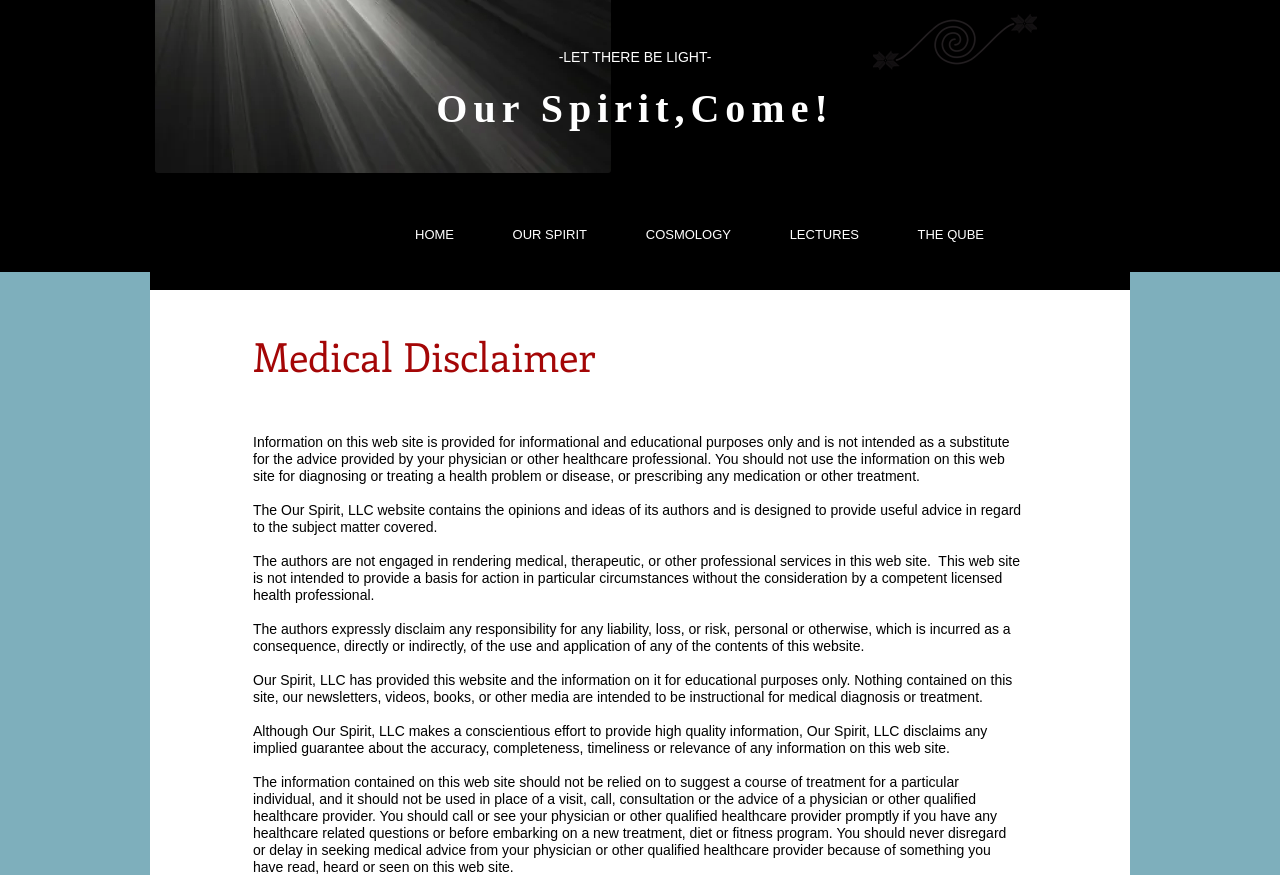Provide your answer to the question using just one word or phrase: What should you do if you have healthcare-related questions?

Call or see your physician